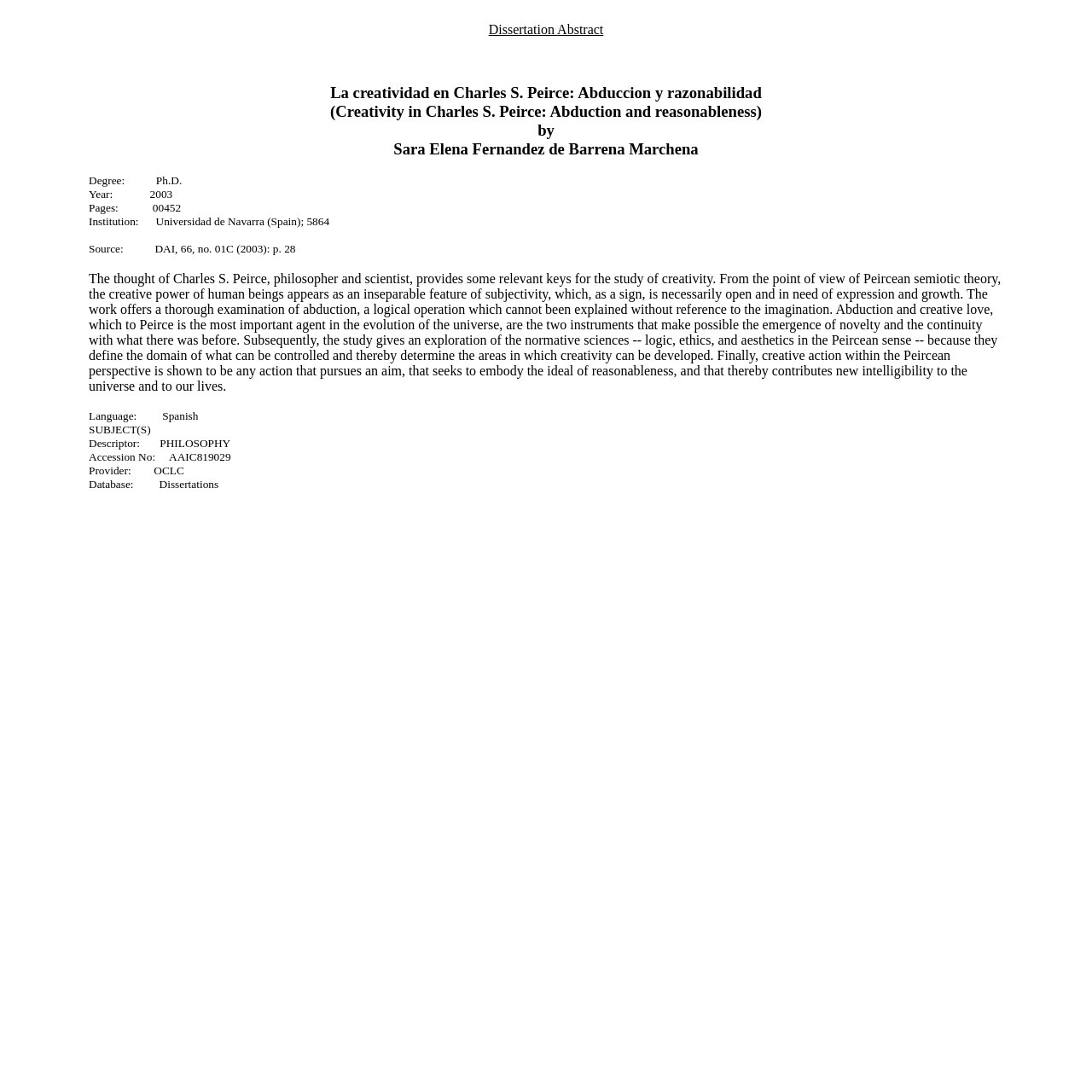Based on the image, give a detailed response to the question: What is the title of the dissertation?

I found the title of the dissertation by looking at the StaticText element with the text 'La creatividad en Charles S. Peirce: Abduccion y razonabilidad' which is located at the top of the webpage, indicating that it is the title of the dissertation.